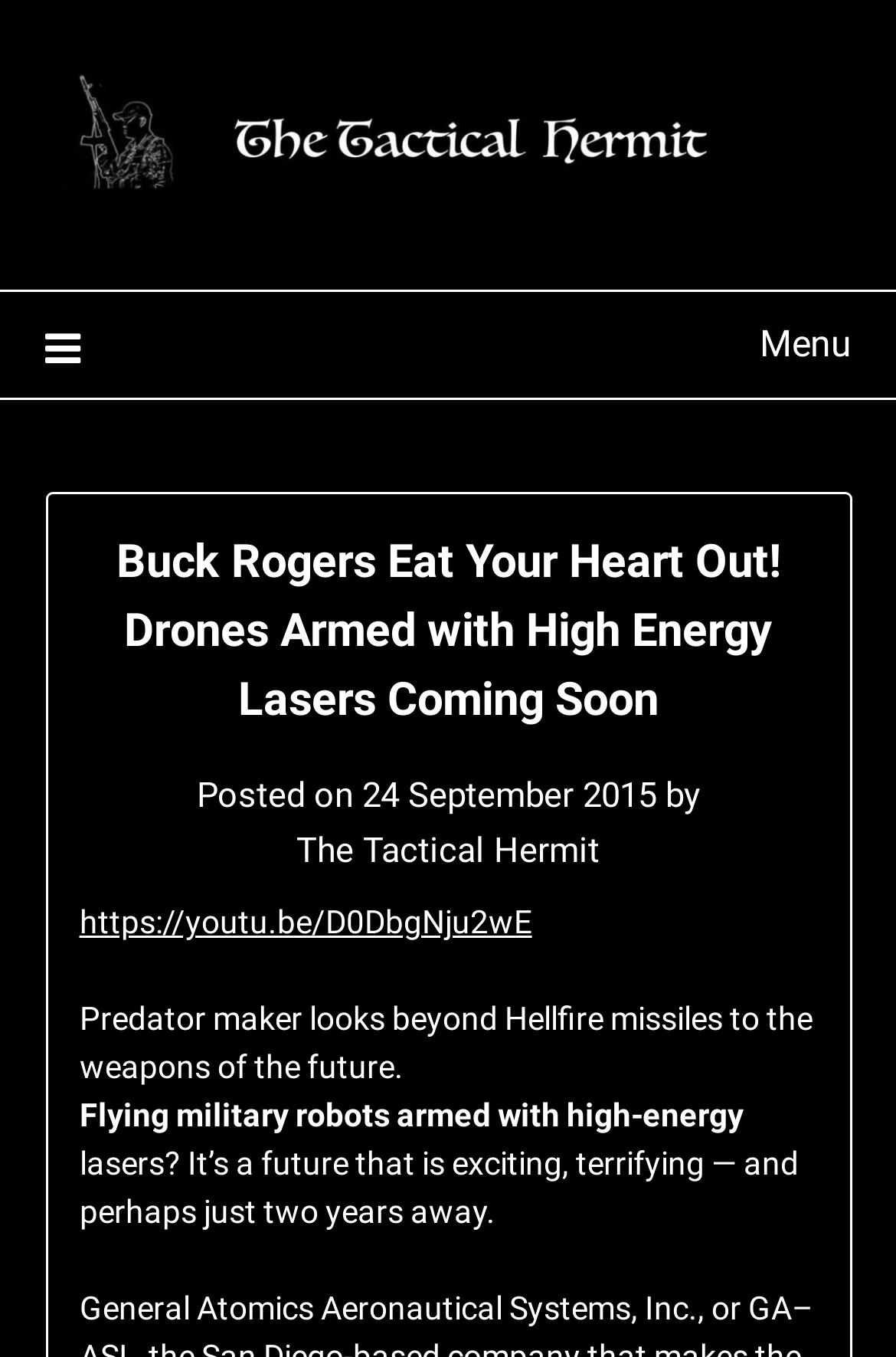Bounding box coordinates are specified in the format (top-left x, top-left y, bottom-right x, bottom-right y). All values are floating point numbers bounded between 0 and 1. Please provide the bounding box coordinate of the region this sentence describes: https://youtu.be/D0DbgNju2wE

[0.089, 0.666, 0.594, 0.693]